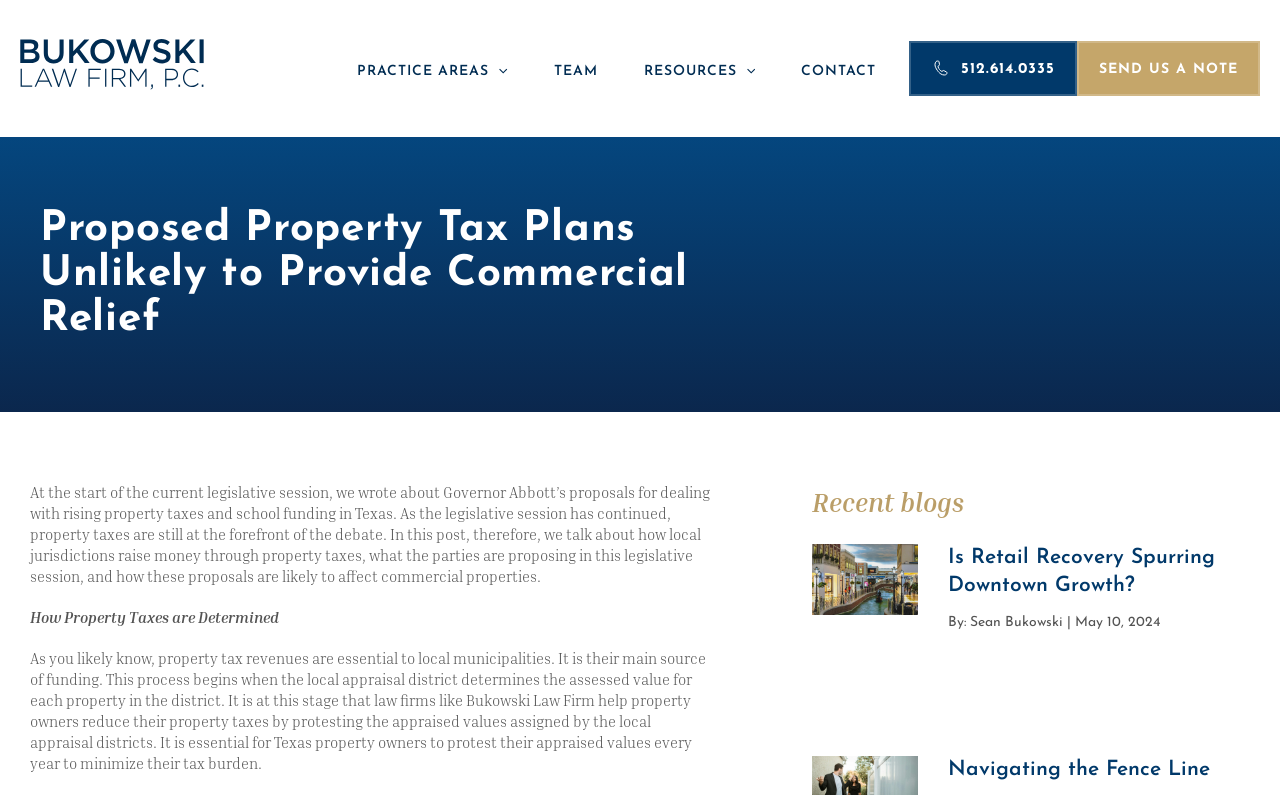Locate the bounding box coordinates of the area that needs to be clicked to fulfill the following instruction: "Click the logo to navigate to the homepage". The coordinates should be in the format of four float numbers between 0 and 1, namely [left, top, right, bottom].

[0.016, 0.049, 0.159, 0.124]